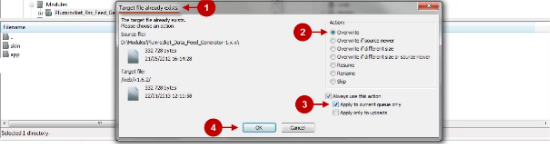Respond with a single word or phrase:
What are the options provided to resolve the file conflict?

Overwrite, Rename, etc.